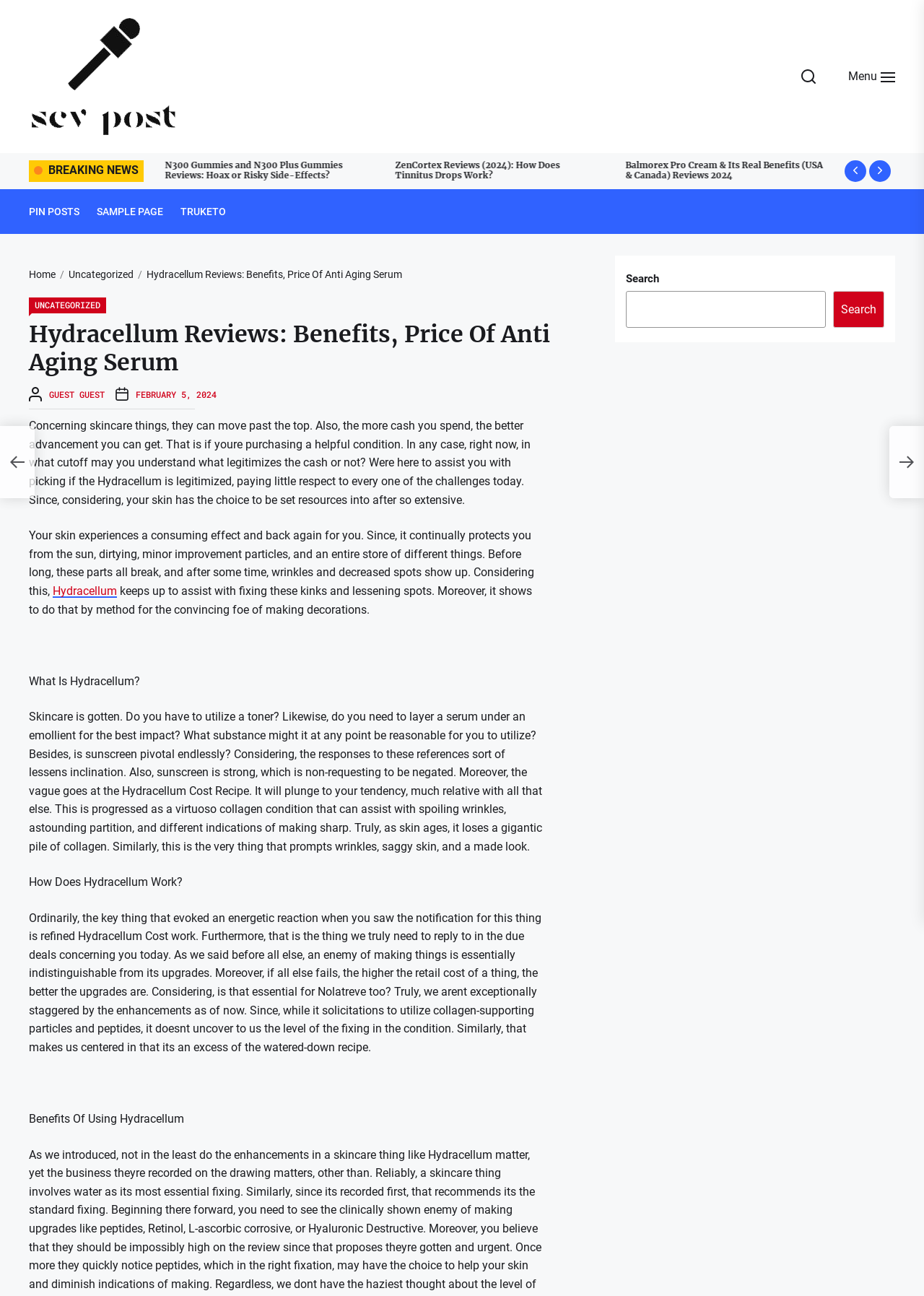What is the role of collagen in the skin?
Can you provide an in-depth and detailed response to the question?

According to the article, collagen is an essential component of the skin that prevents wrinkles and saggy skin. As the skin ages, it loses collagen, leading to wrinkles and saggy skin.